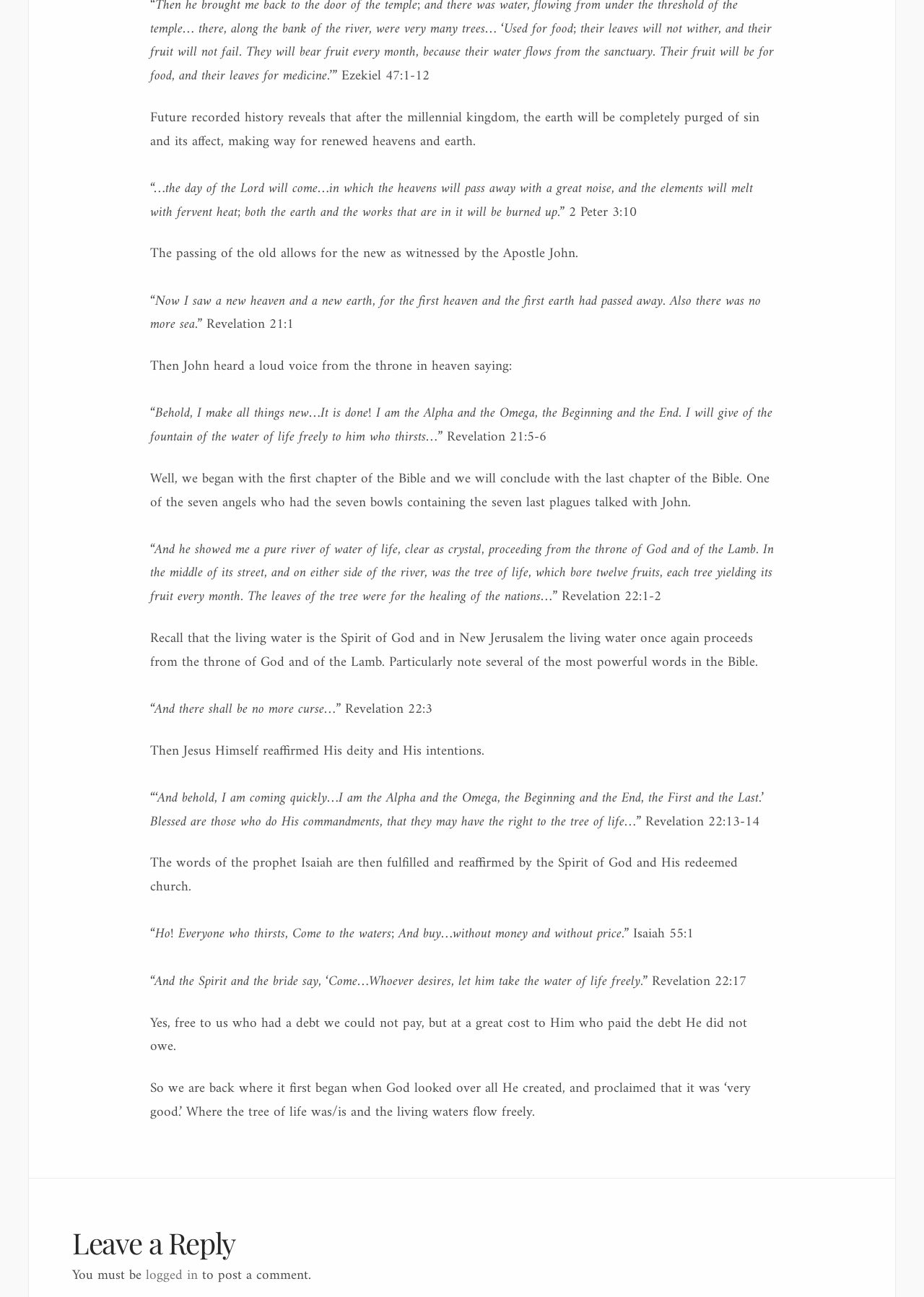Provide your answer to the question using just one word or phrase: What is the theme of the webpage content?

Bible study